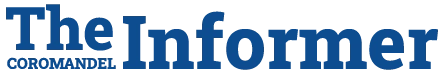What is the location of the publication?
Carefully analyze the image and provide a thorough answer to the question.

The word 'COROMANDEL' is displayed below the main title, which reinforces the location and focus of the publication, indicating that the publication is based in Coromandel.